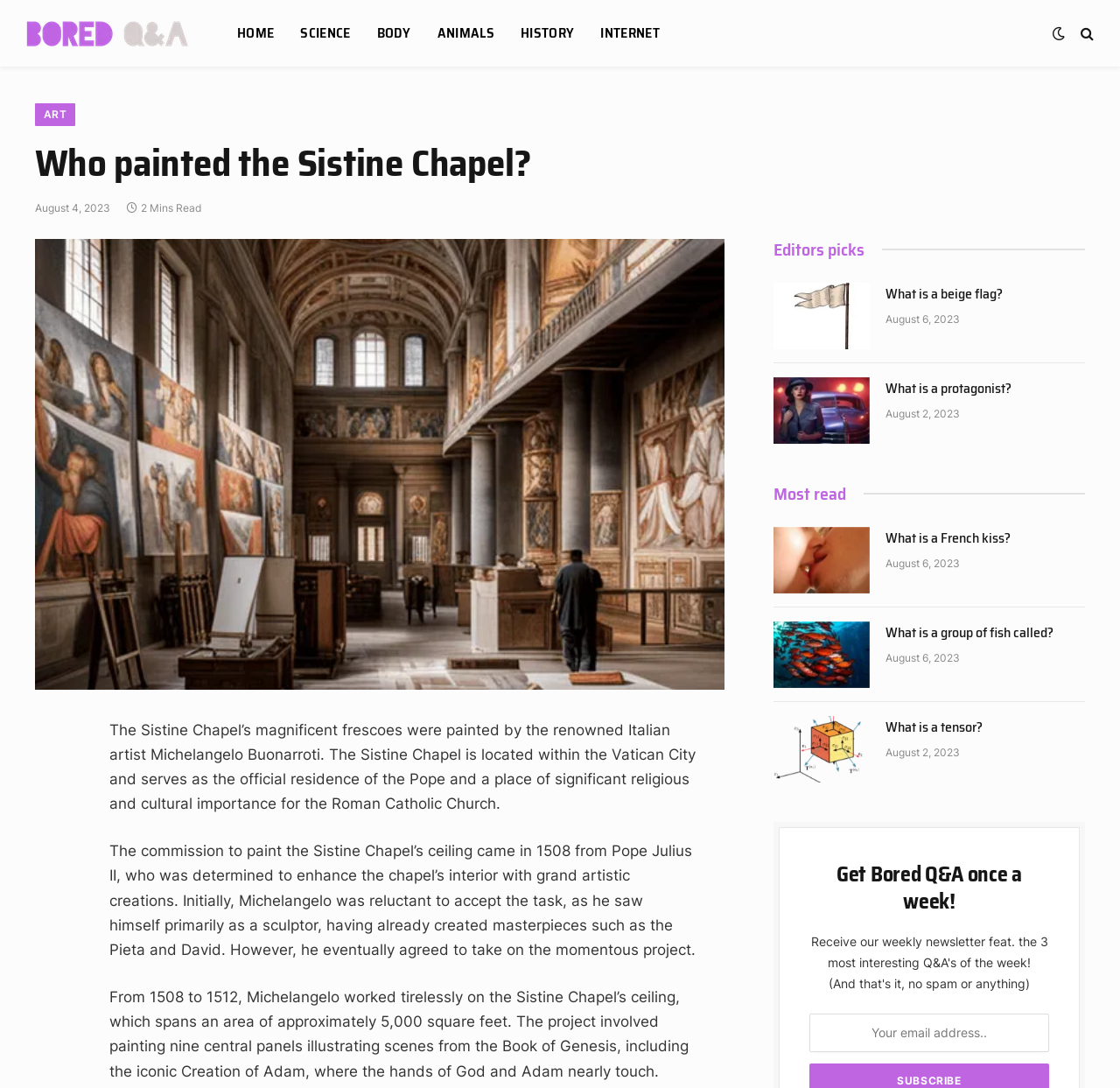Show the bounding box coordinates for the element that needs to be clicked to execute the following instruction: "Read about What is a beige flag?". Provide the coordinates in the form of four float numbers between 0 and 1, i.e., [left, top, right, bottom].

[0.691, 0.26, 0.777, 0.321]